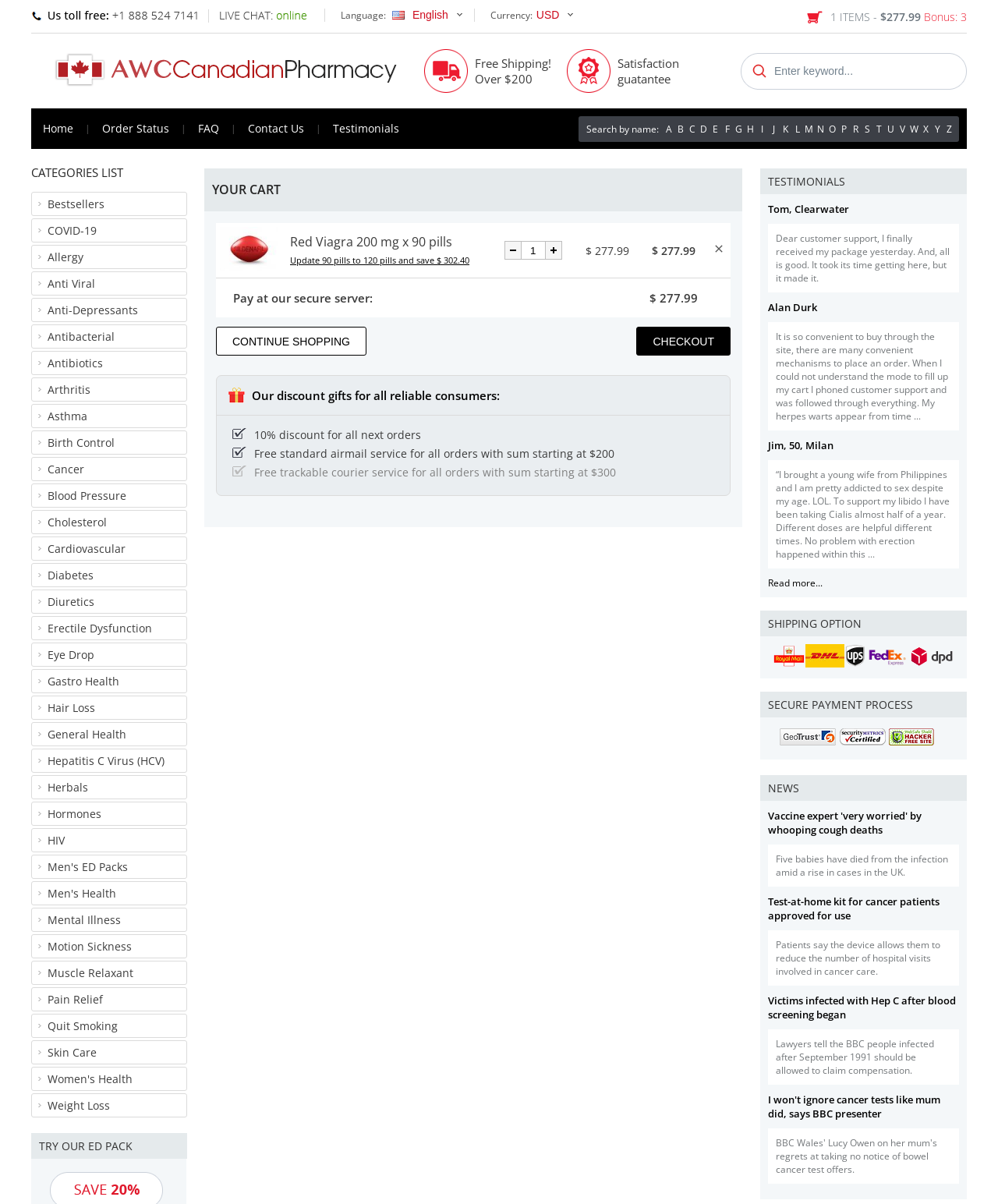Identify and provide the bounding box for the element described by: "alt="LiveZilla Live Chat Software"".

[0.209, 0.008, 0.309, 0.019]